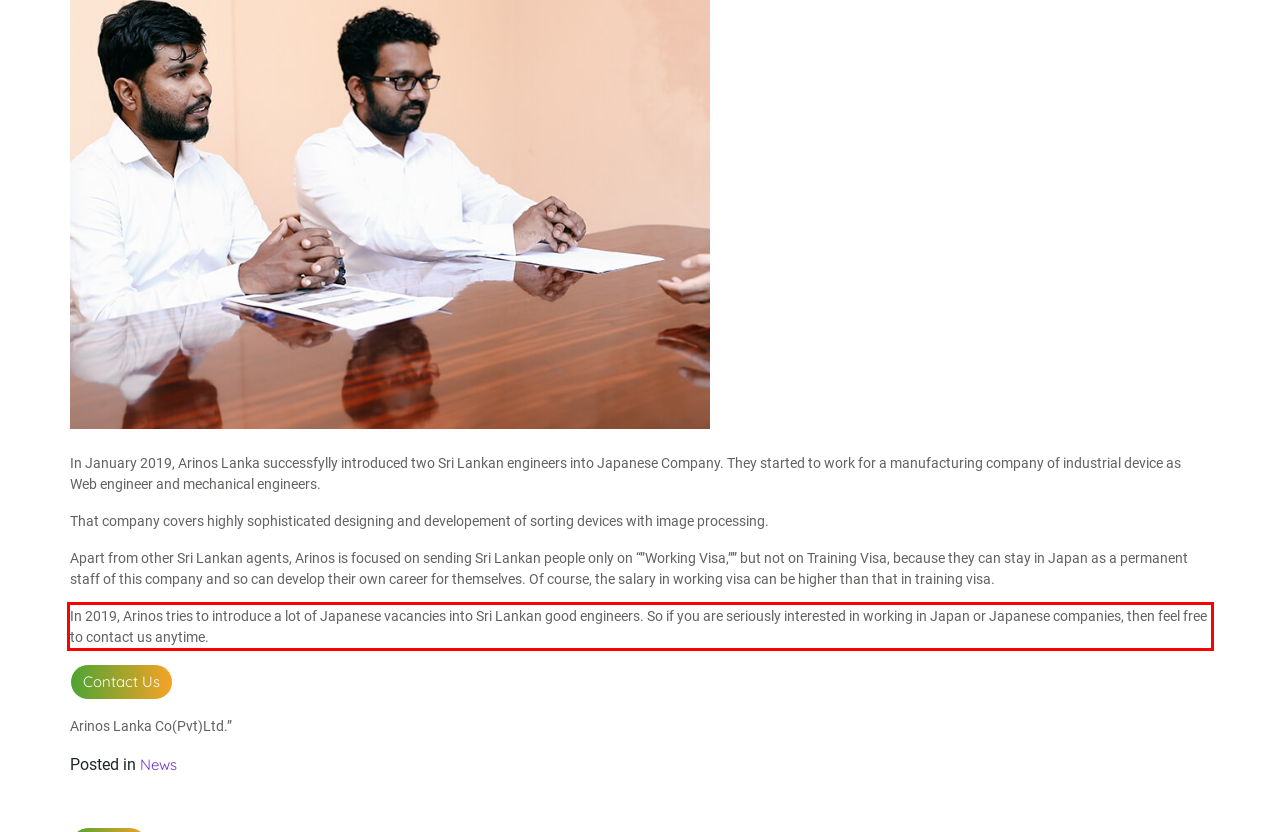Please examine the webpage screenshot containing a red bounding box and use OCR to recognize and output the text inside the red bounding box.

In 2019, Arinos tries to introduce a lot of Japanese vacancies into Sri Lankan good engineers. So if you are seriously interested in working in Japan or Japanese companies, then feel free to contact us anytime.